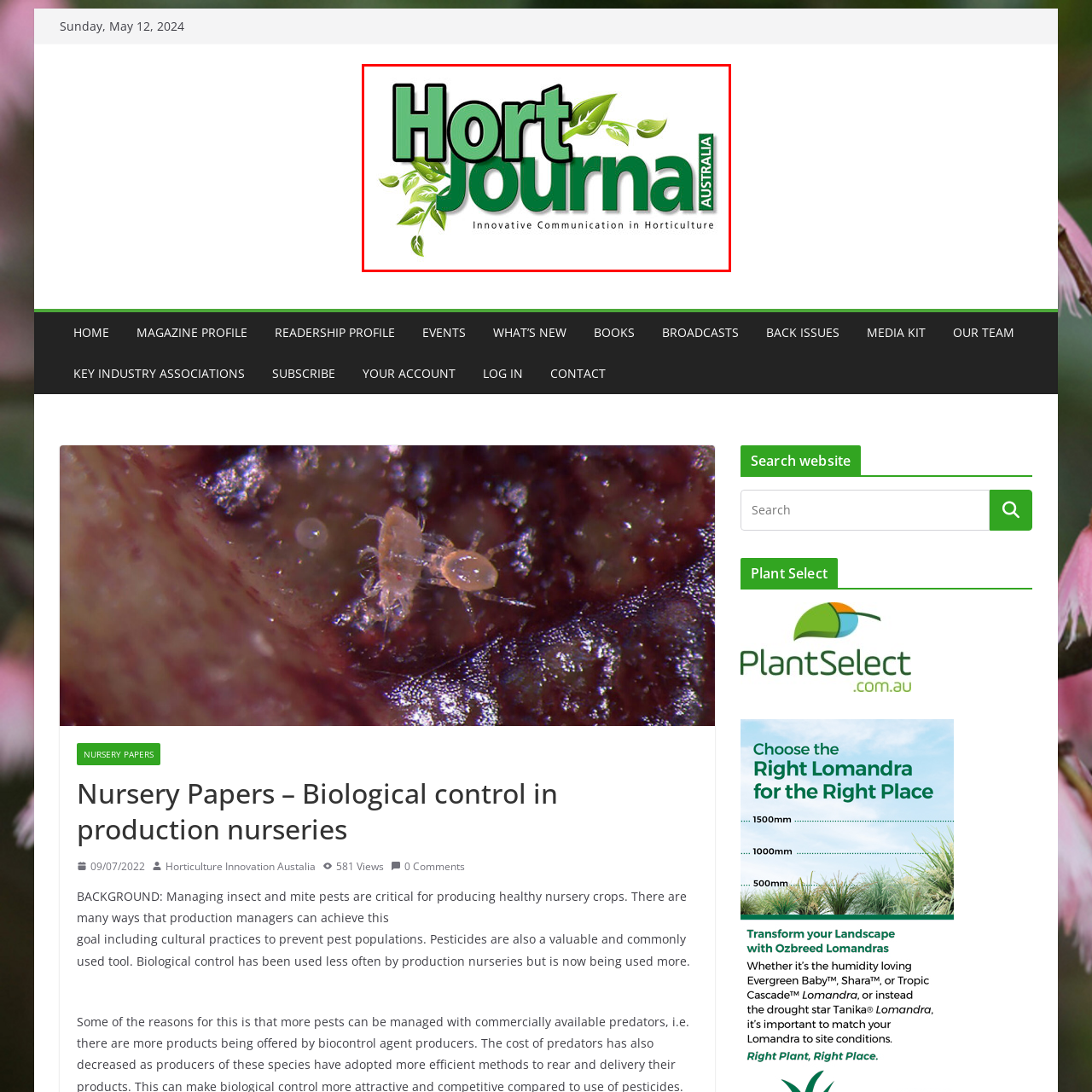Describe in detail the visual content enclosed by the red bounding box.

The image features the logo of "Hort Journal Australia," which emphasizes innovative communication within the horticulture sector. The logo is designed with a vibrant green color scheme, symbolizing growth and nature, and incorporates leaf motifs that enhance its horticultural theme. The text is prominently displayed, with "Hort" in large, bold letters, and "Journal" following in a slightly smaller size, while “AUSTRALIA” is highlighted in a vertical orientation, emphasizing its geographical focus. Below the main text, the tagline reads "Innovative Communication in Horticulture," reinforcing the journal's commitment to sharing knowledge and advancements in the field.